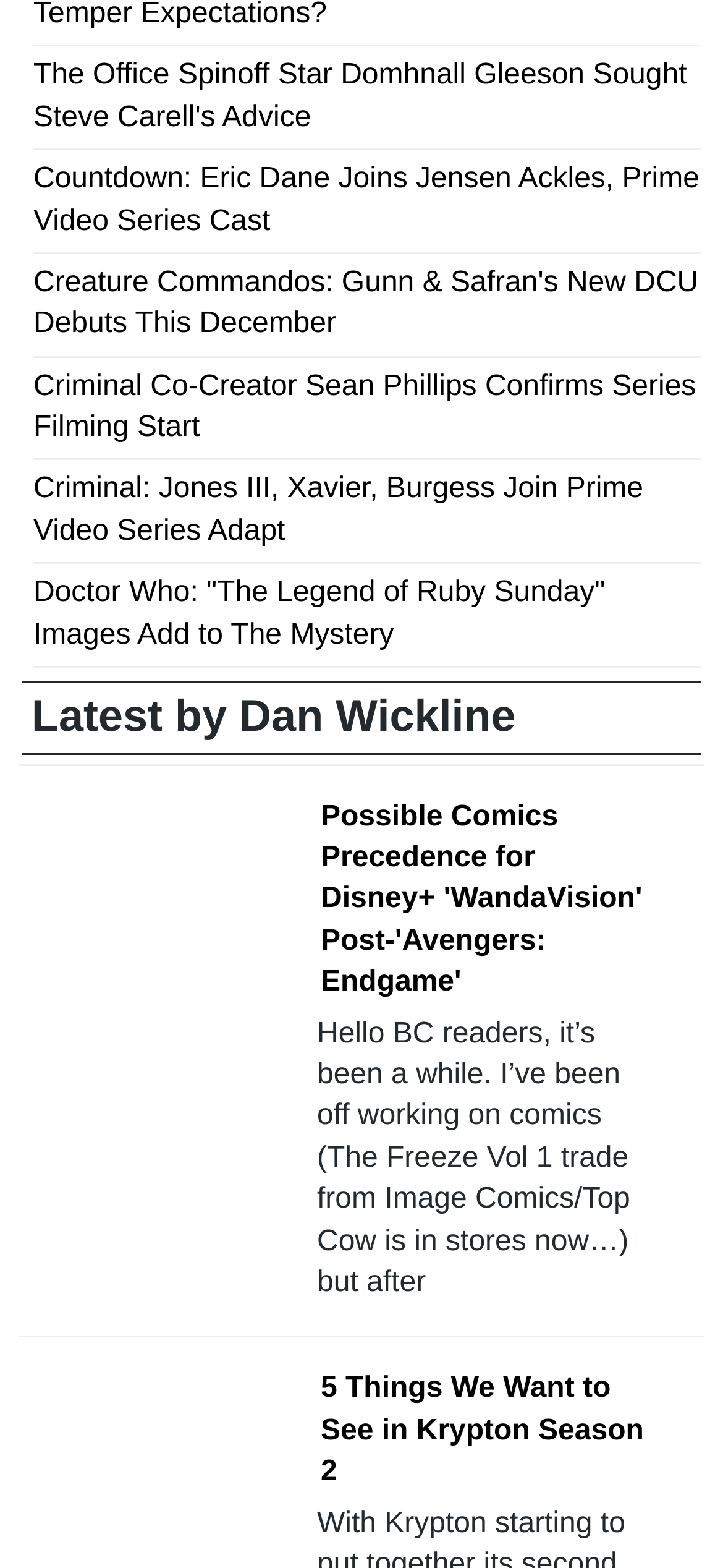Please give a one-word or short phrase response to the following question: 
What is the author of the article?

Dan Wickline